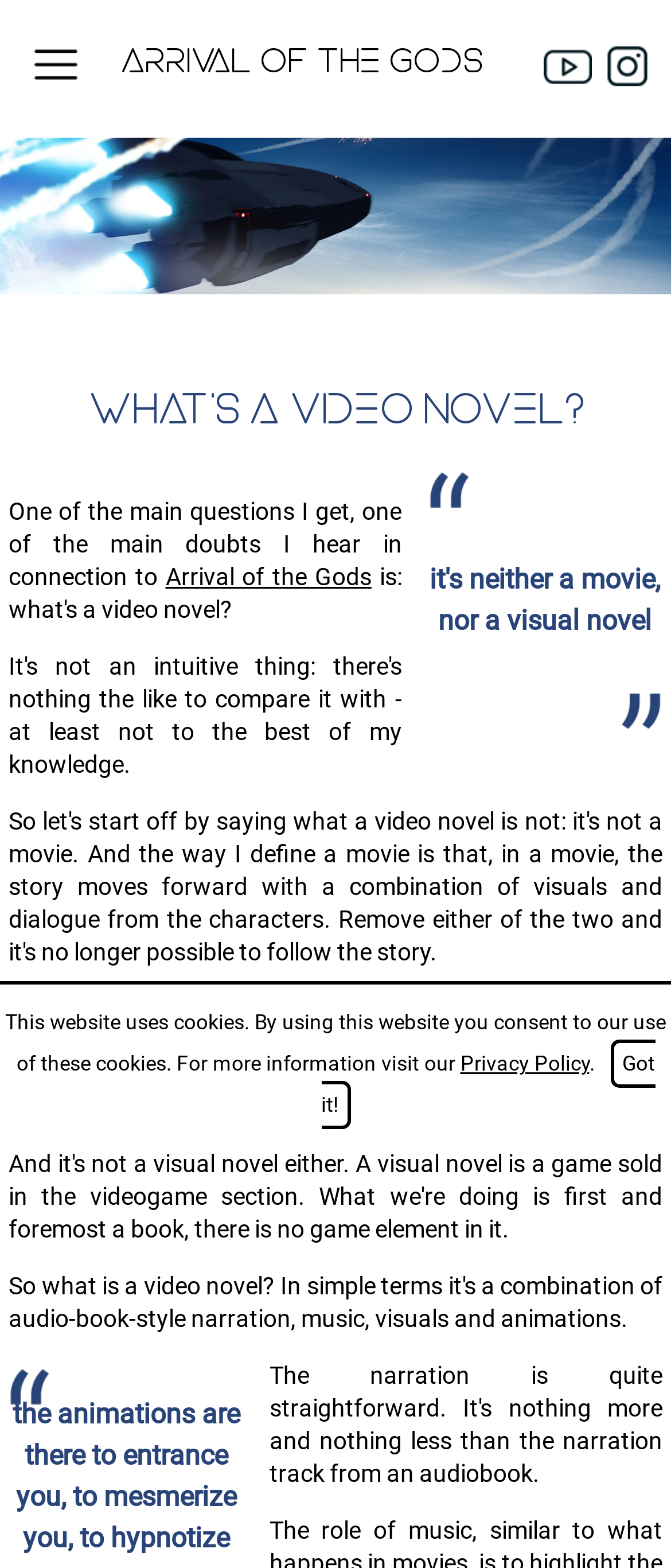Identify the first-level heading on the webpage and generate its text content.

WHAT'S A VIDEO NOVEL?